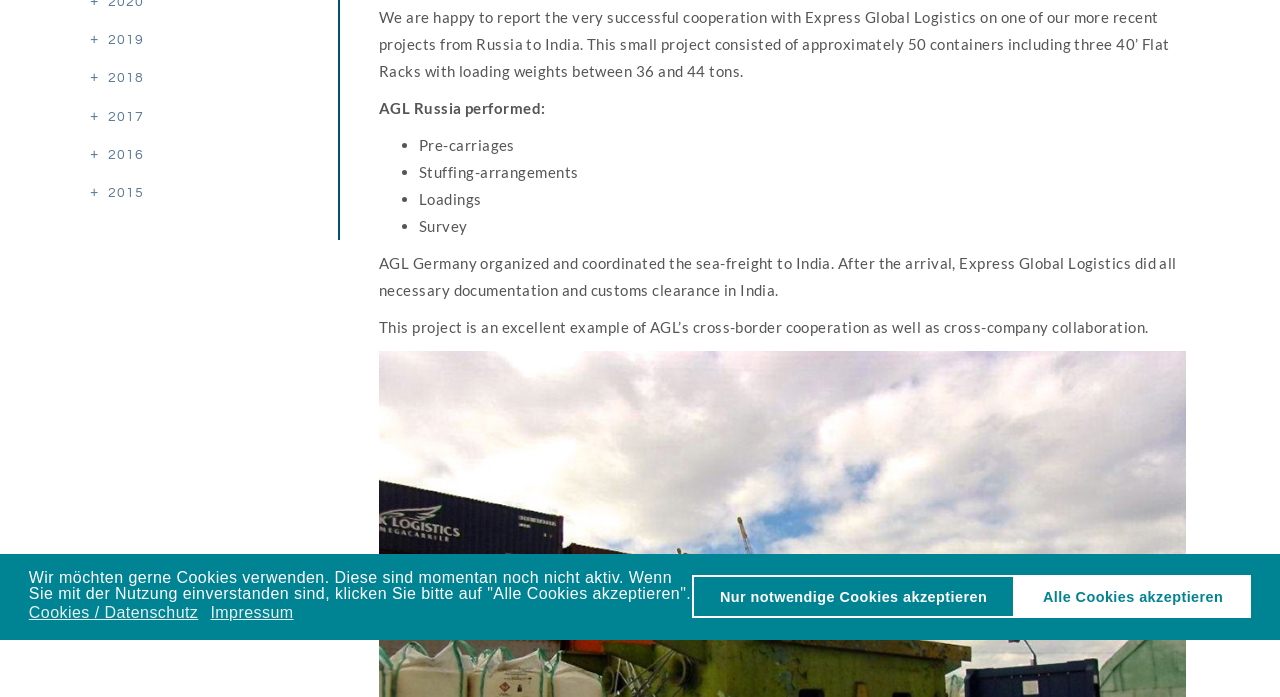Find the coordinates for the bounding box of the element with this description: "2015 President’s Award".

[0.083, 0.748, 0.214, 0.79]